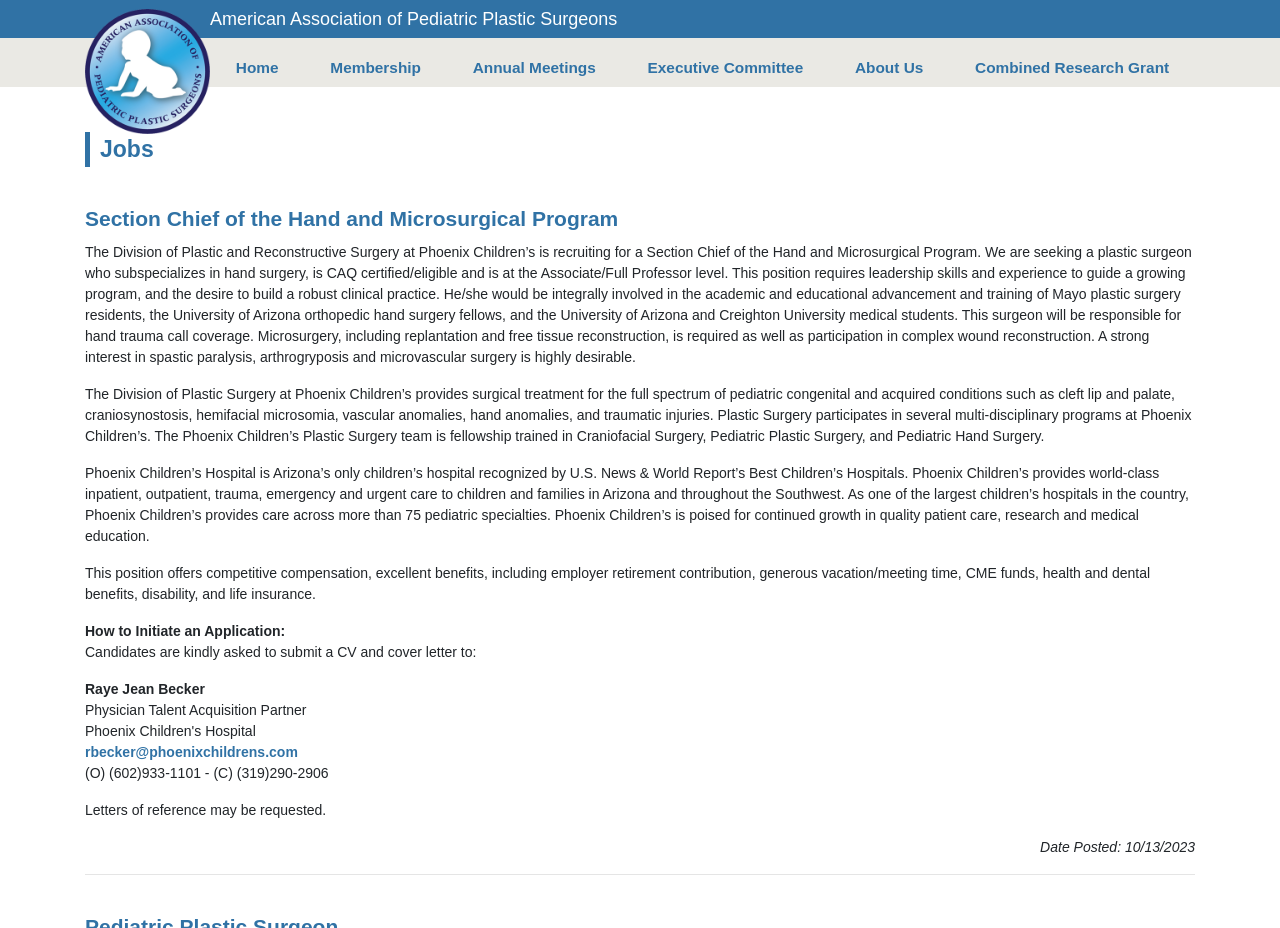Please identify the bounding box coordinates of the element on the webpage that should be clicked to follow this instruction: "Click on the 'GADGETS' category". The bounding box coordinates should be given as four float numbers between 0 and 1, formatted as [left, top, right, bottom].

None